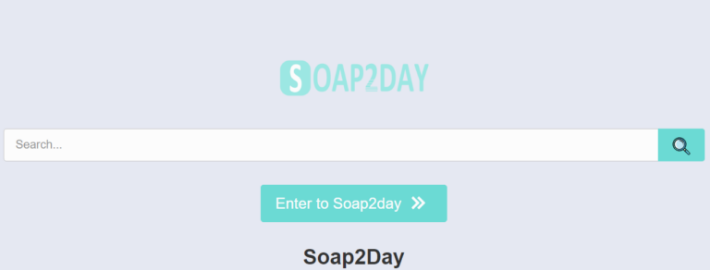Please provide a comprehensive answer to the question based on the screenshot: What is the design style of the website?

The overall design of the website is clean and minimalist, creating an inviting atmosphere for users looking for quick access to a vast array of entertainment options, which suggests that the website's designers aimed to create a simple and easy-to-use interface.